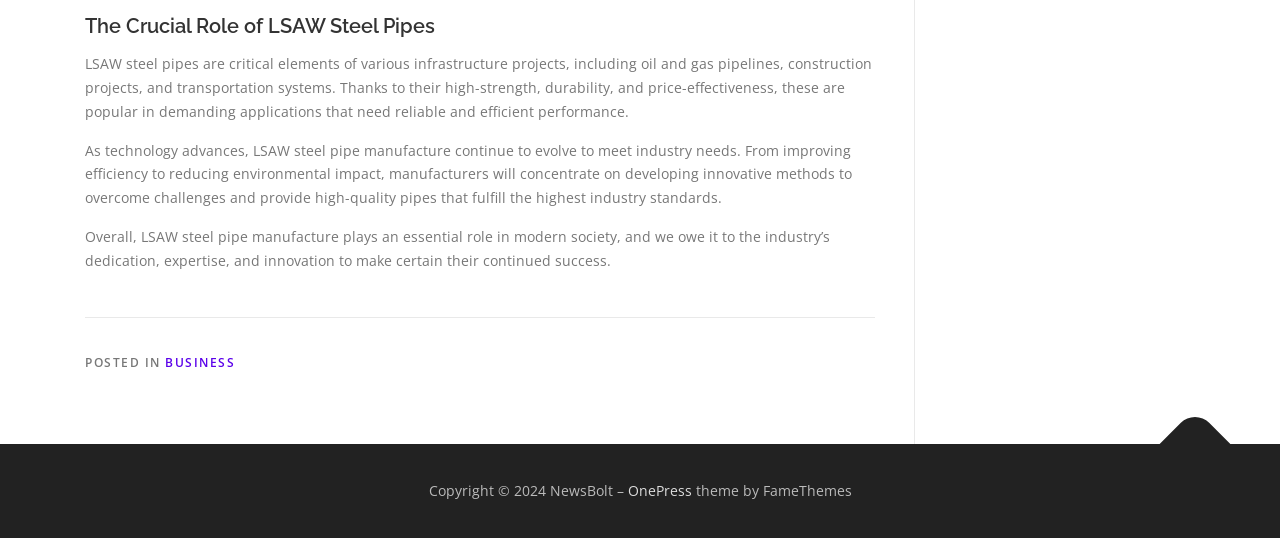Bounding box coordinates should be provided in the format (top-left x, top-left y, bottom-right x, bottom-right y) with all values between 0 and 1. Identify the bounding box for this UI element: parent_node: © 2024 SOS HUMANITY

None